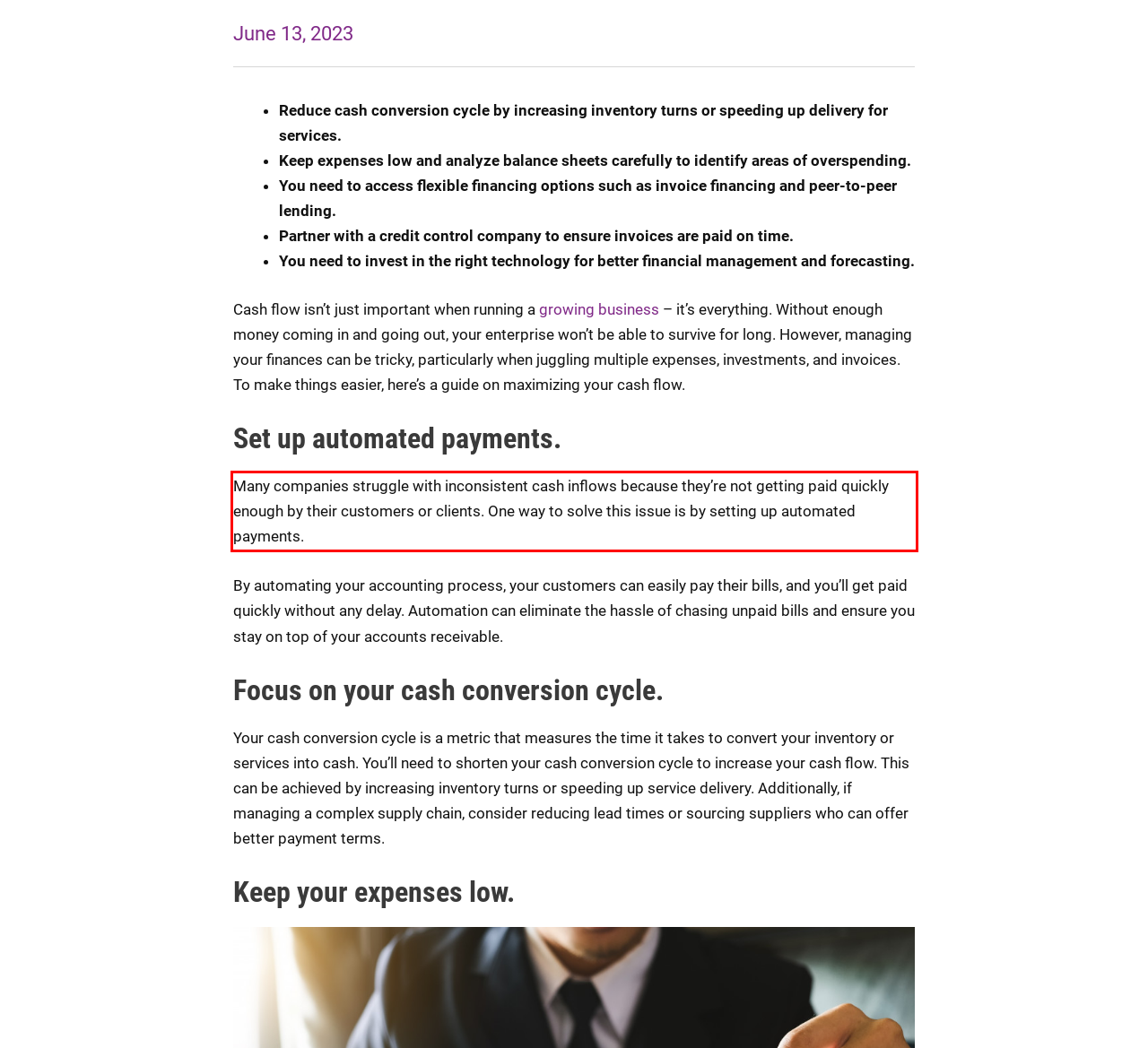Please perform OCR on the UI element surrounded by the red bounding box in the given webpage screenshot and extract its text content.

Many companies struggle with inconsistent cash inflows because they’re not getting paid quickly enough by their customers or clients. One way to solve this issue is by setting up automated payments.